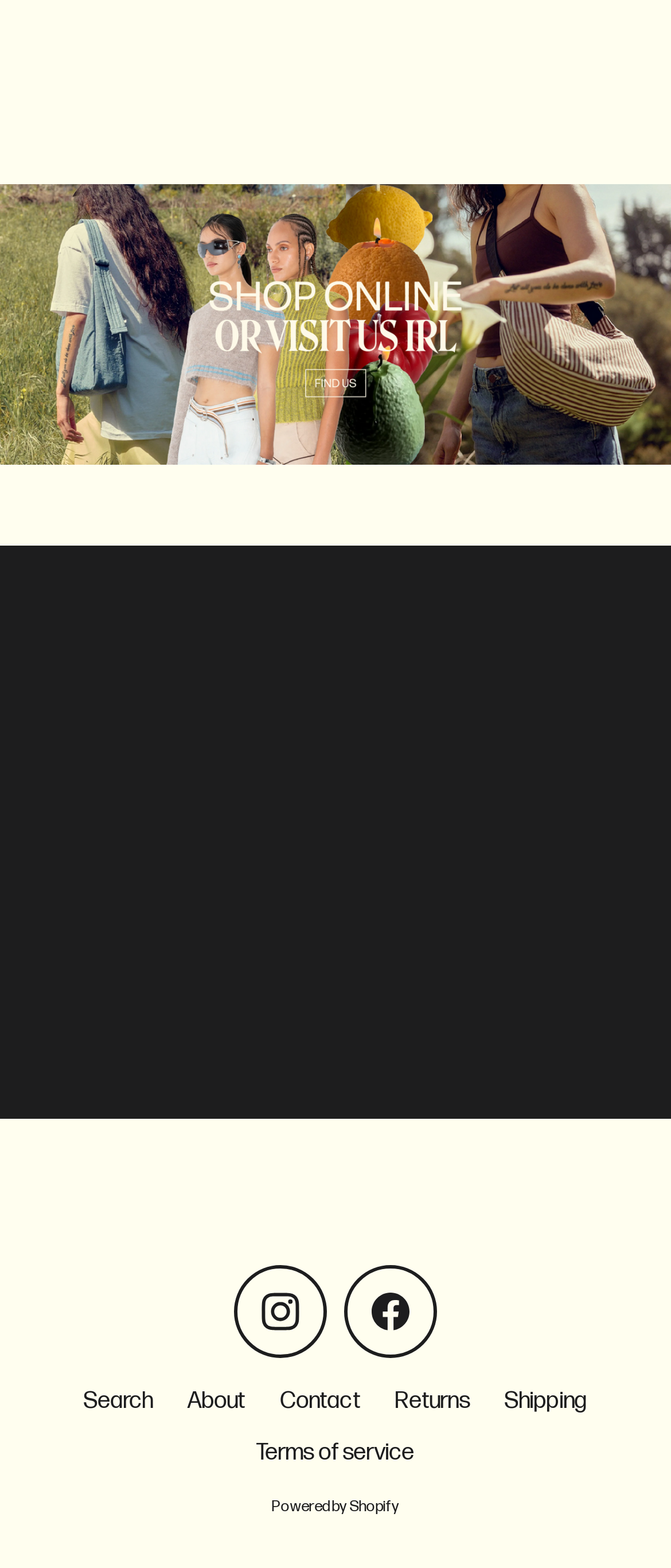Please find the bounding box for the UI component described as follows: "All In One Vitamins".

None